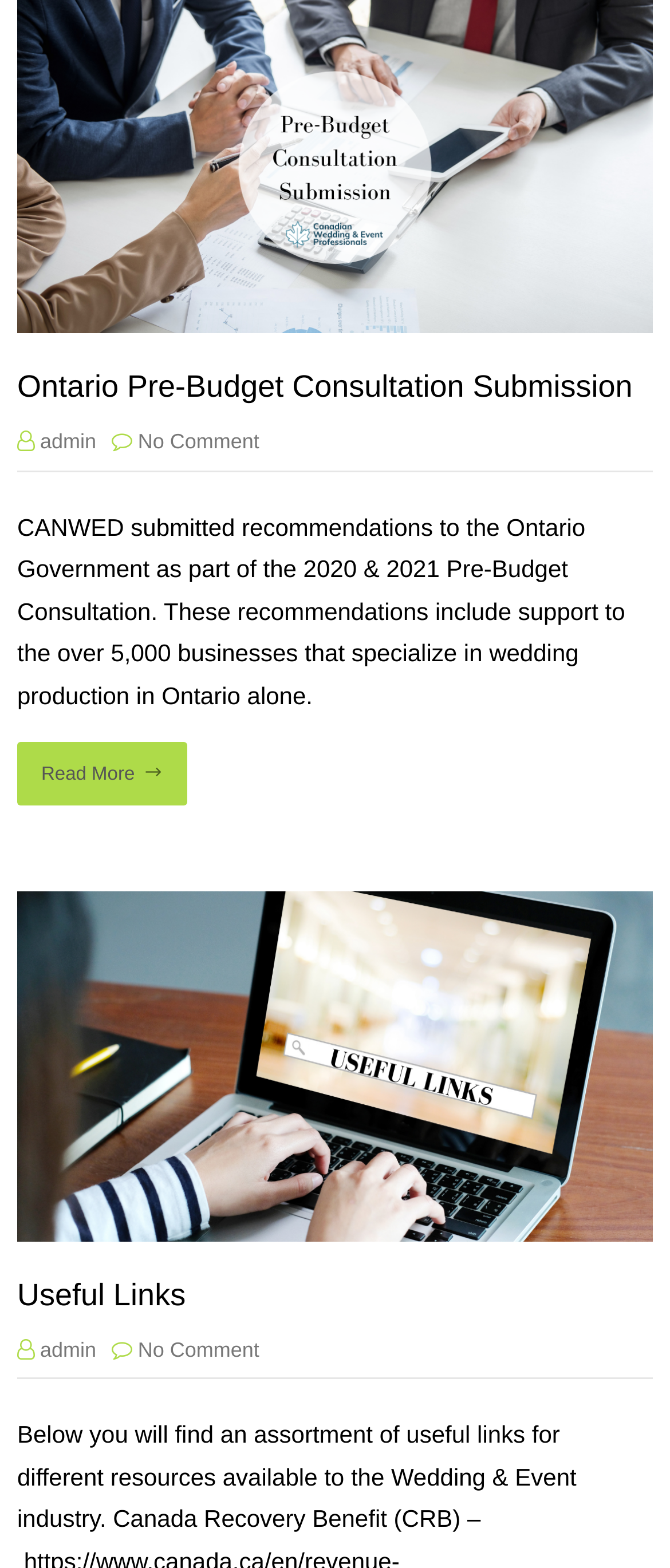What is the organization that submitted recommendations?
Please give a detailed and thorough answer to the question, covering all relevant points.

The webpage mentions that 'CANWED submitted recommendations to the Ontario Government as part of the 2020 & 2021 Pre-Budget Consultation.' Therefore, the organization that submitted recommendations is CANWED.